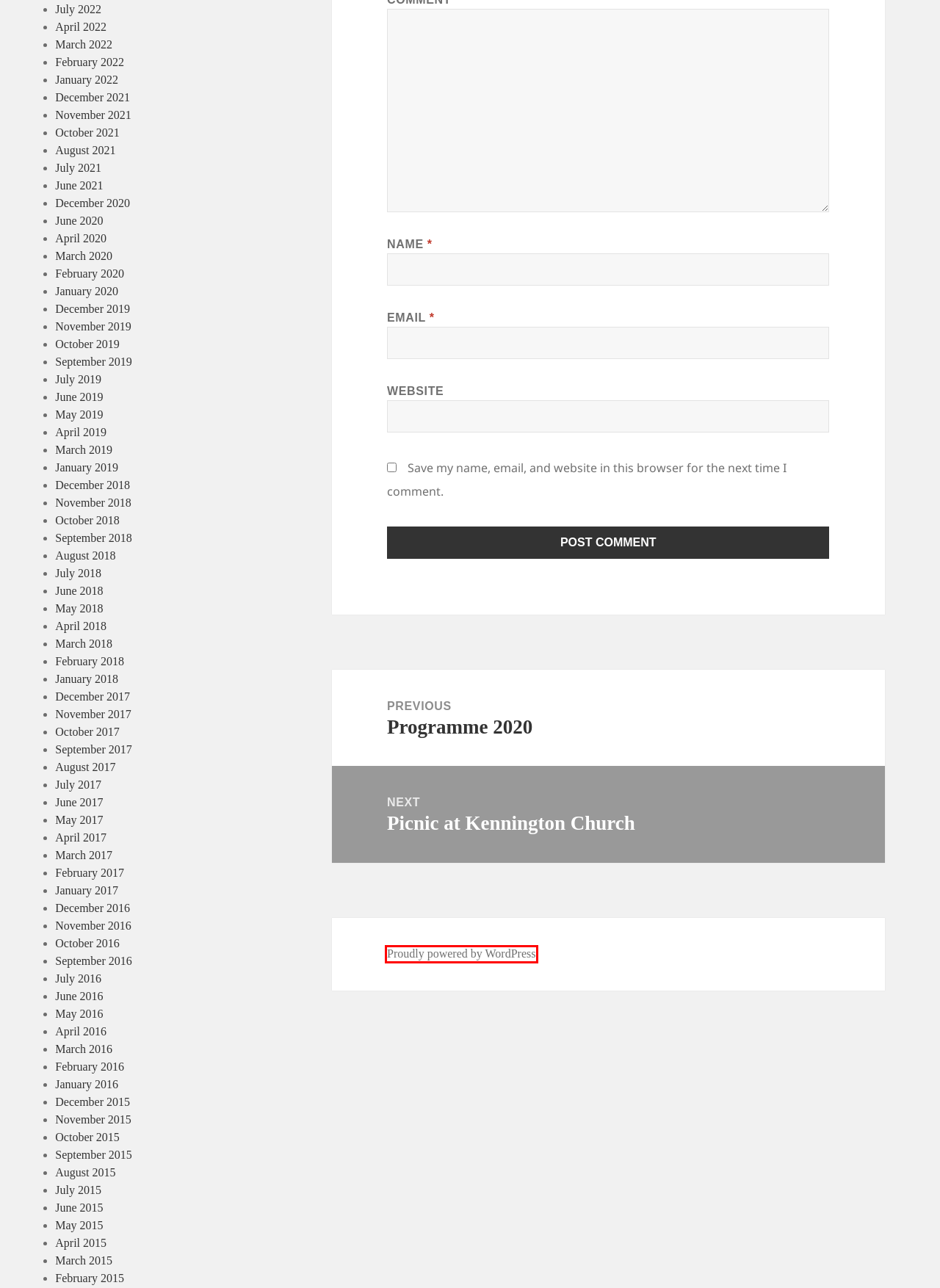You are given a screenshot depicting a webpage with a red bounding box around a UI element. Select the description that best corresponds to the new webpage after clicking the selected element. Here are the choices:
A. November 2019 – Oxford Phab
B. December 2017 – Oxford Phab
C. August 2021 – Oxford Phab
D. Blog Tool, Publishing Platform, and CMS – WordPress.org
E. February 2016 – Oxford Phab
F. January 2019 – Oxford Phab
G. March 2020 – Oxford Phab
H. March 2016 – Oxford Phab

D